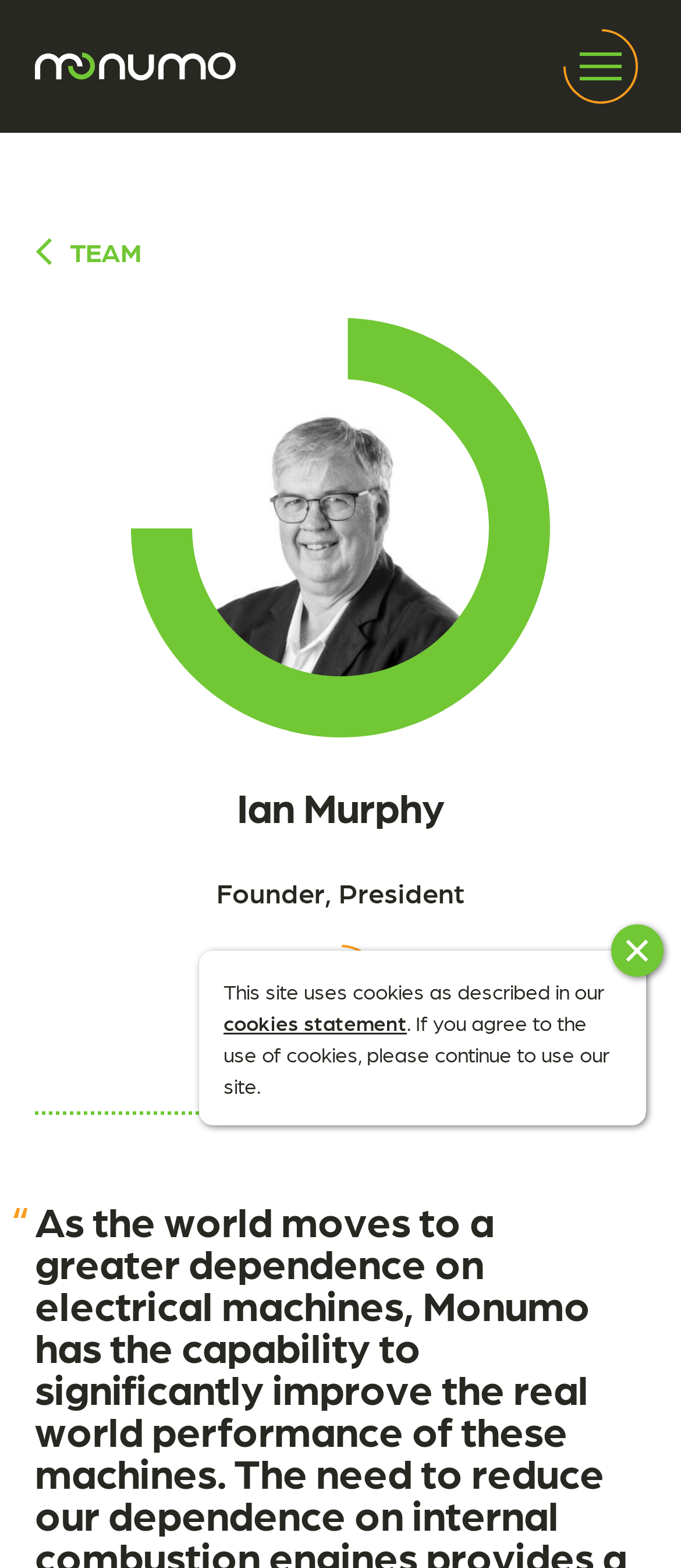Describe all the key features of the webpage in detail.

The webpage is about Ian Murphy, a creative engineer with multiple patents, inventions, and successful companies. At the top left of the page, there is a link to "Monumo" and a larger heading that reads "Ian Murphy" in bold font. Below the heading, there is a smaller heading that describes Ian as the "Founder, President". 

To the right of Ian's name, there is a link to connect with him on LinkedIn. Below this, there is a horizontal separator line that divides the page into two sections. 

On the left side of the page, there is a link to "TEAM" and an image of Ian Murphy, which takes up a significant portion of the page. The image is positioned above the center of the page.

At the bottom of the page, there is a notice about the site using cookies, with a link to the cookies statement. The notice is accompanied by a statement that explains the use of cookies and asks users to agree to continue using the site.

In the top right corner of the page, there is a small "×" link, which likely closes a notification or a popup window.